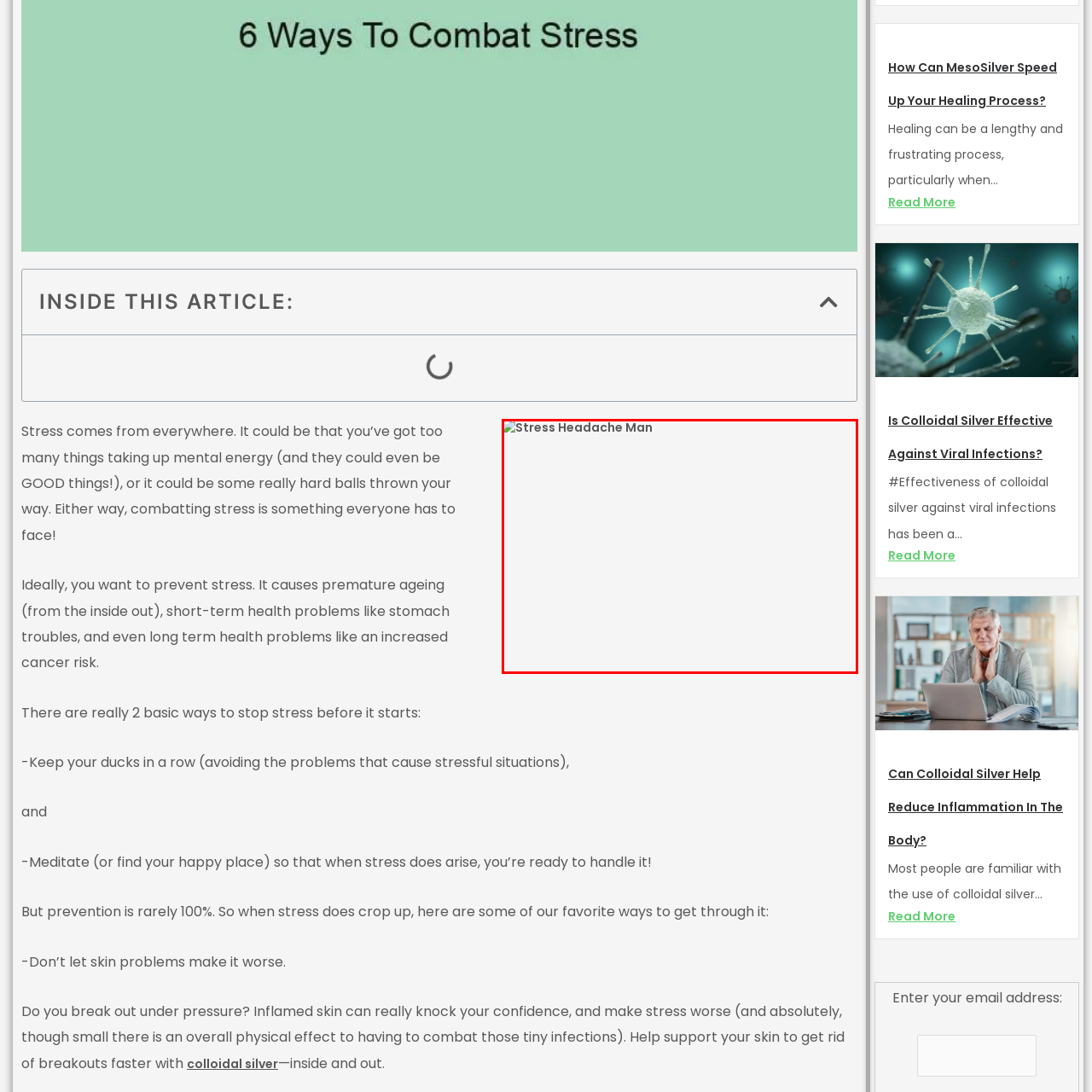Elaborate on the image contained within the red outline, providing as much detail as possible.

The image titled "Stress Headache Man" depicts a figure symbolizing the physical manifestations of stress, particularly the headaches that often accompany it. This visual representation serves as a poignant reminder of how stress can interfere with daily life, emphasizing the urgency of managing stress effectively. It aligns with the article's discussion on the various sources of stress and its effects on both mental and physical health, including the long-term consequences such as premature aging and increased health risks. The image highlights the importance of recognizing signs of stress and developing strategies for prevention and management, making it a relevant and impactful addition to the content.